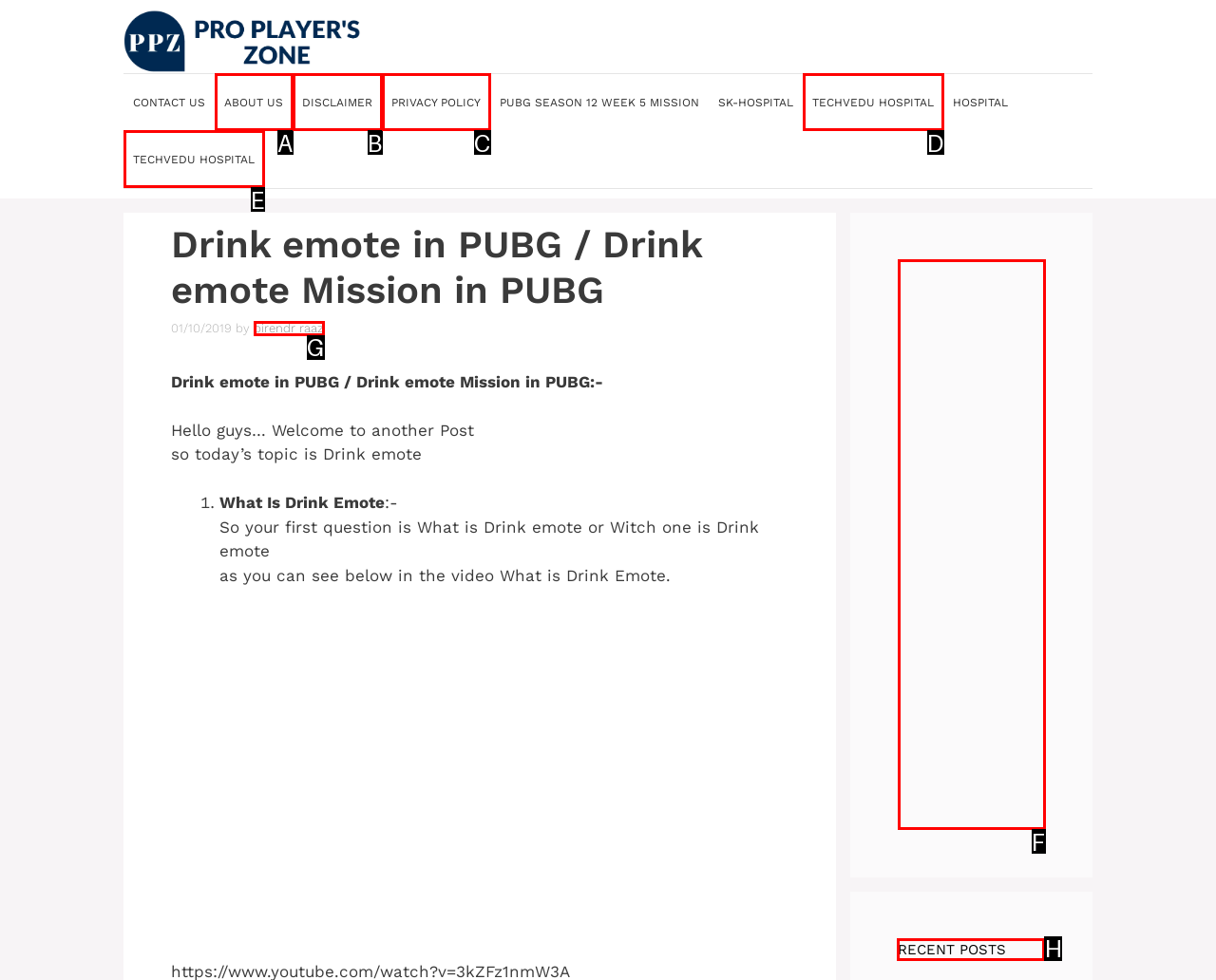Decide which HTML element to click to complete the task: Click the 'RECENT POSTS' heading Provide the letter of the appropriate option.

H